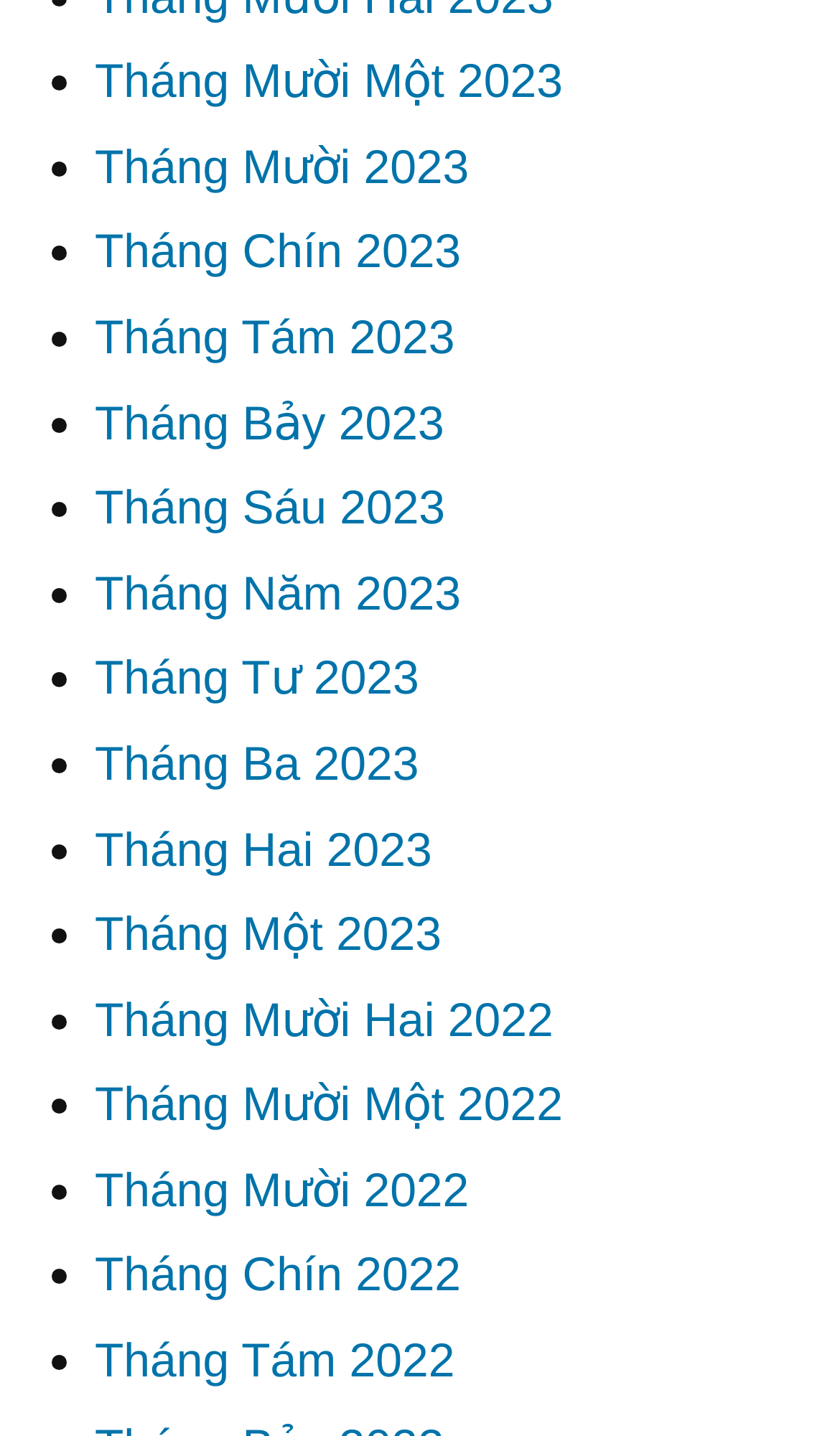Indicate the bounding box coordinates of the element that needs to be clicked to satisfy the following instruction: "View July 2023". The coordinates should be four float numbers between 0 and 1, i.e., [left, top, right, bottom].

[0.113, 0.275, 0.529, 0.313]